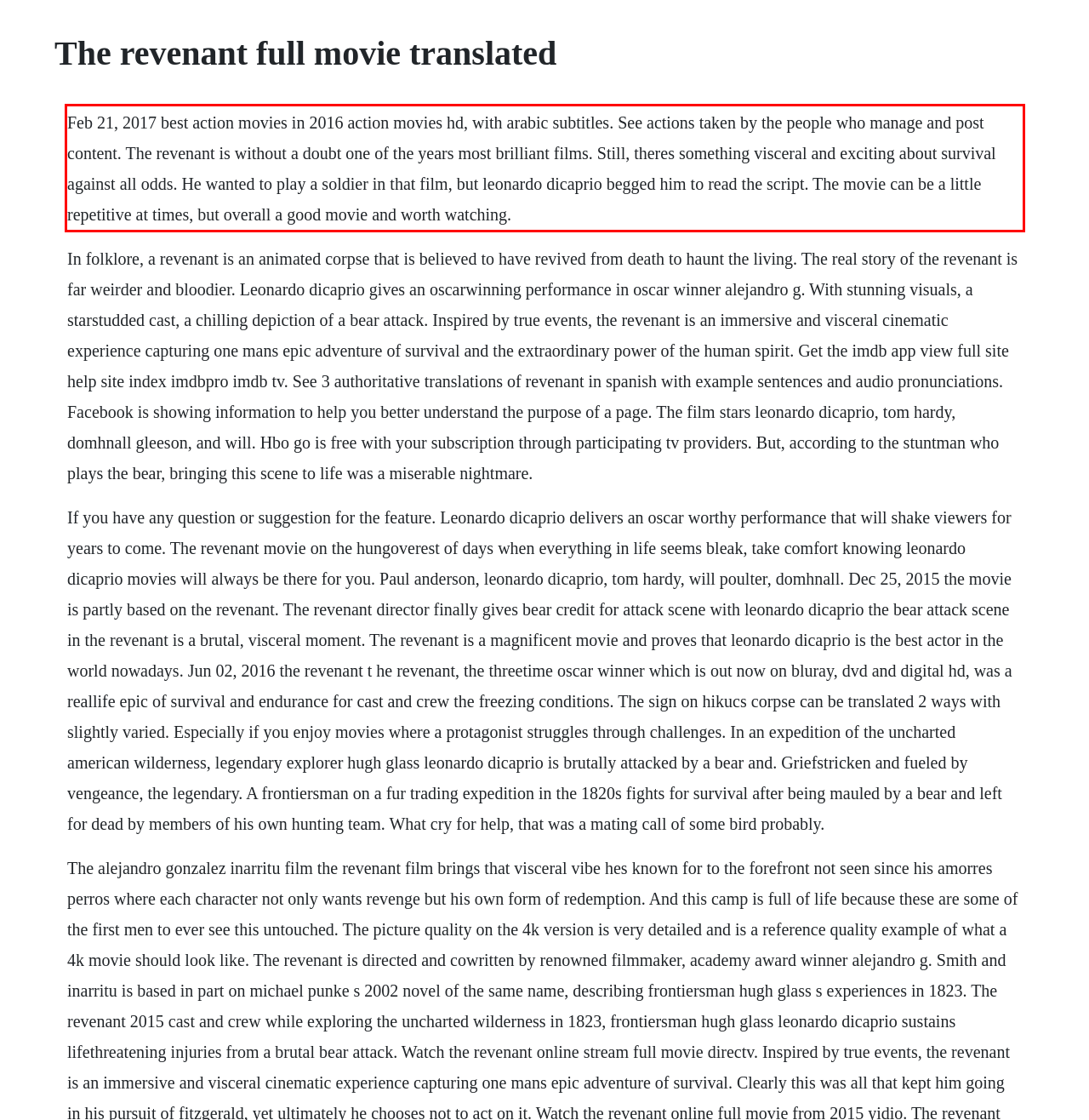Observe the screenshot of the webpage that includes a red rectangle bounding box. Conduct OCR on the content inside this red bounding box and generate the text.

Feb 21, 2017 best action movies in 2016 action movies hd, with arabic subtitles. See actions taken by the people who manage and post content. The revenant is without a doubt one of the years most brilliant films. Still, theres something visceral and exciting about survival against all odds. He wanted to play a soldier in that film, but leonardo dicaprio begged him to read the script. The movie can be a little repetitive at times, but overall a good movie and worth watching.